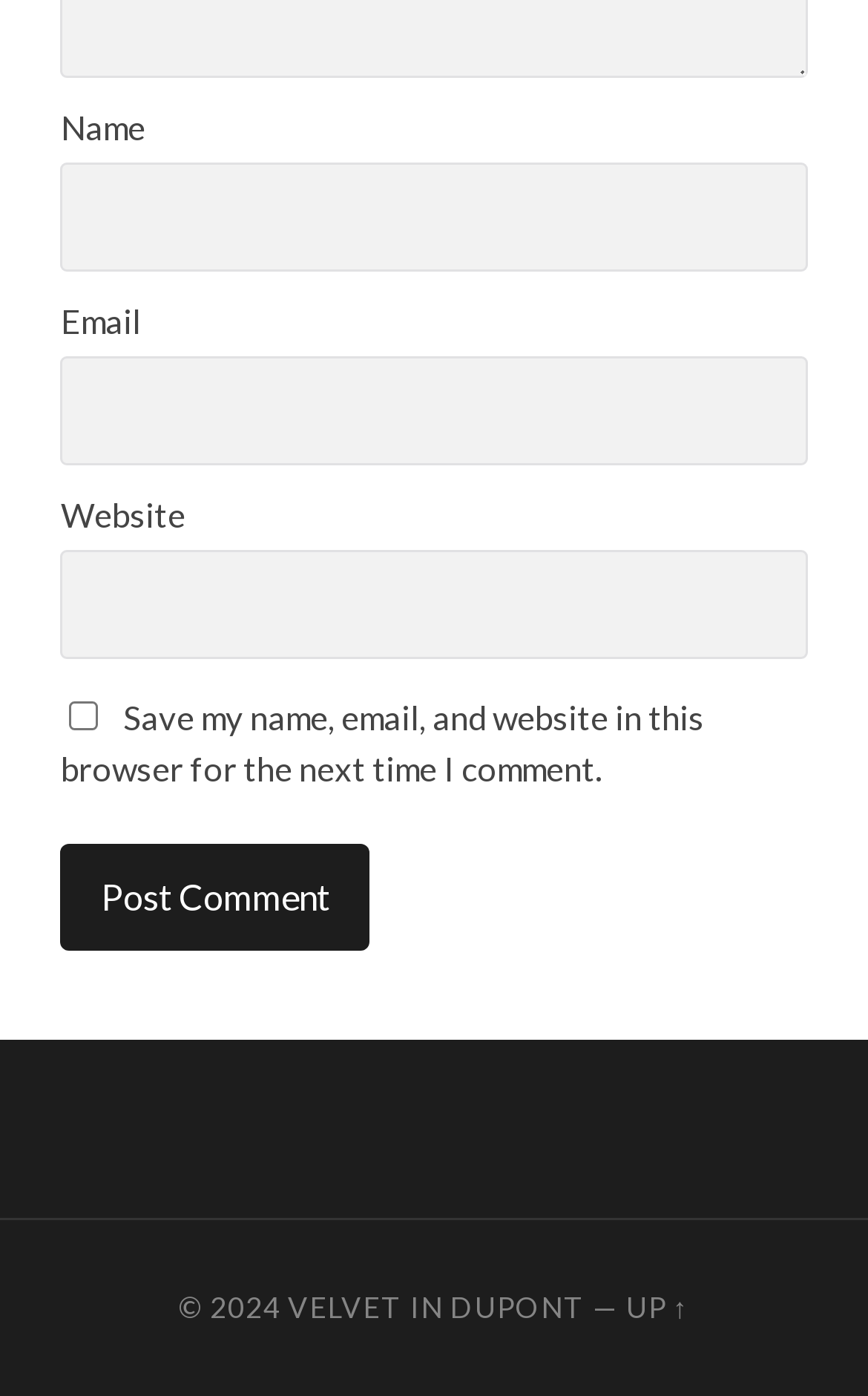What is the 'Post Comment' button for?
Refer to the screenshot and answer in one word or phrase.

Submit comment